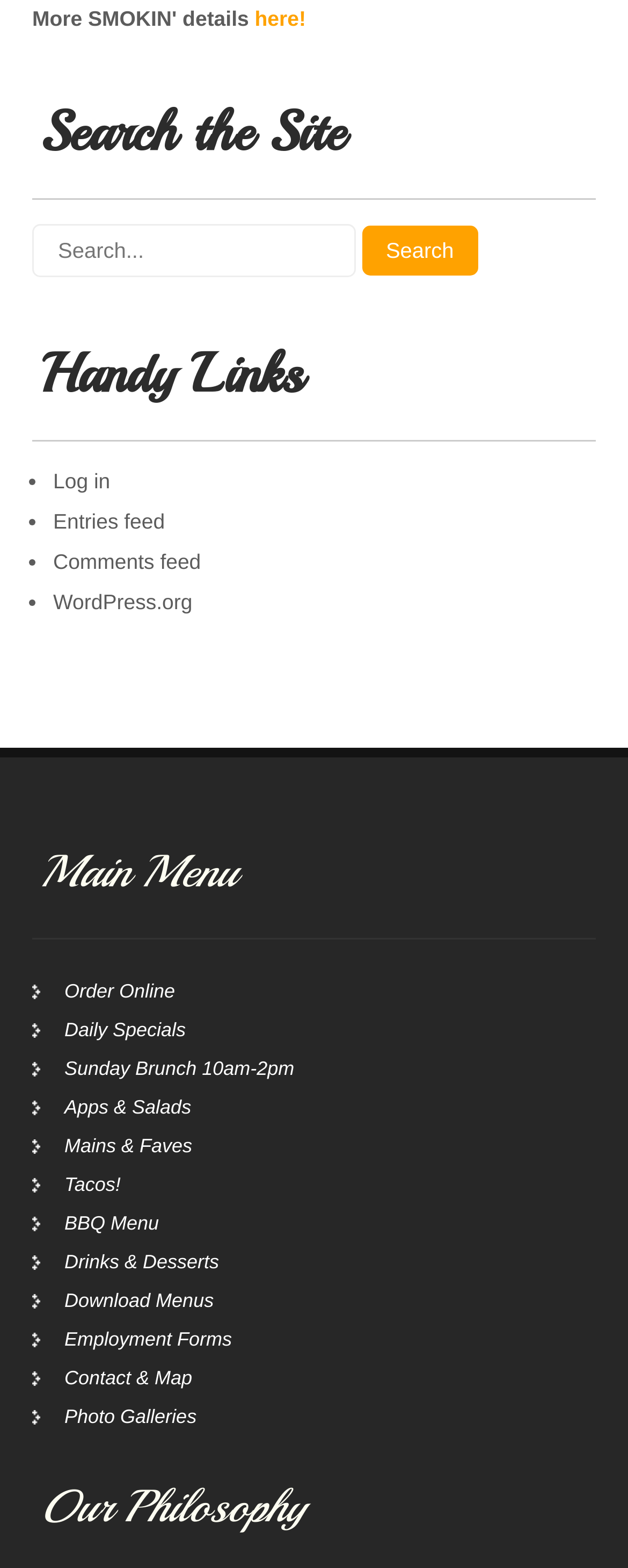Find the bounding box of the element with the following description: "WordPress.org". The coordinates must be four float numbers between 0 and 1, formatted as [left, top, right, bottom].

[0.085, 0.376, 0.306, 0.392]